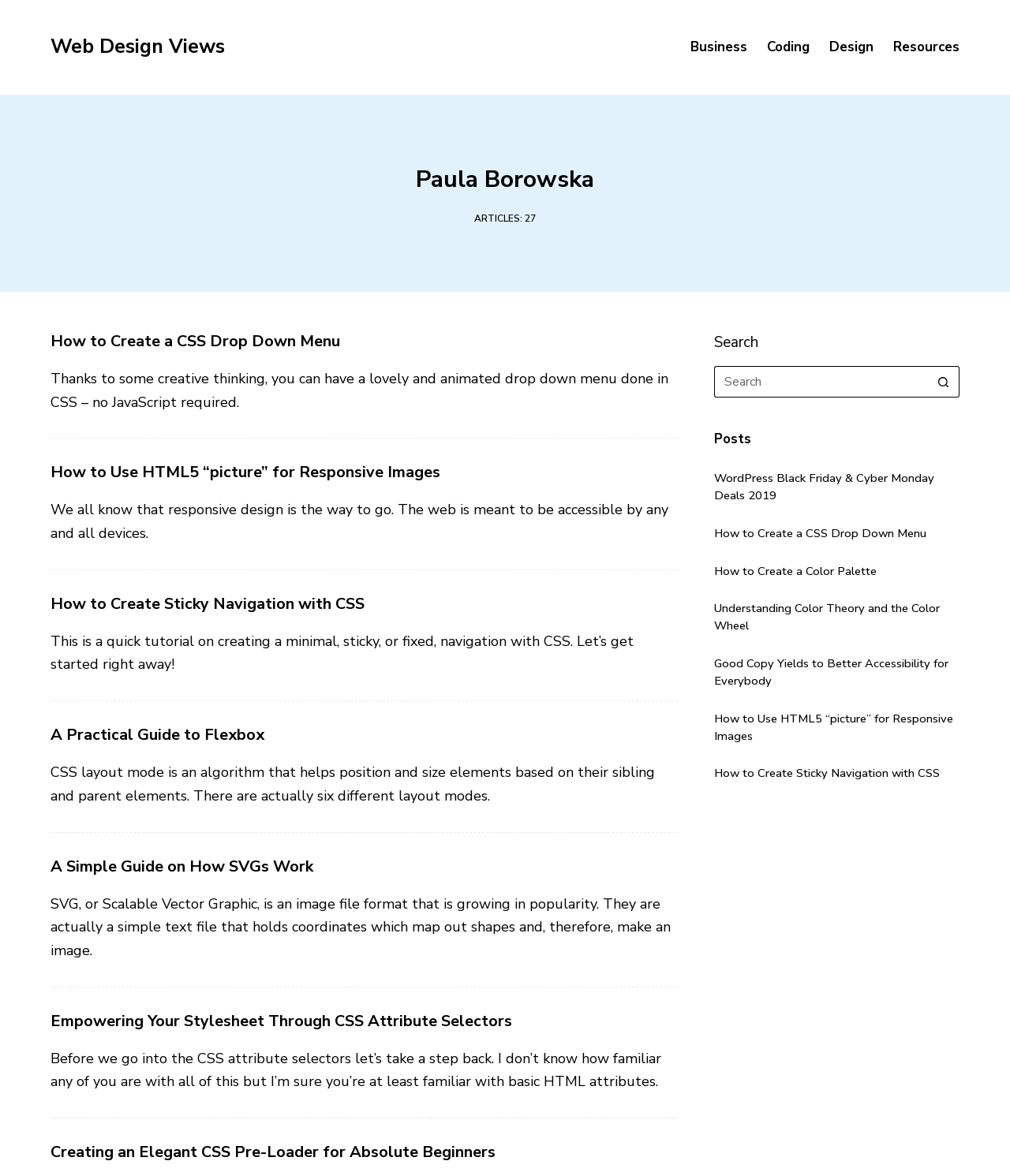Identify the bounding box coordinates of the element to click to follow this instruction: 'Search for something'. Ensure the coordinates are four float values between 0 and 1, provided as [left, top, right, bottom].

[0.707, 0.311, 0.95, 0.338]